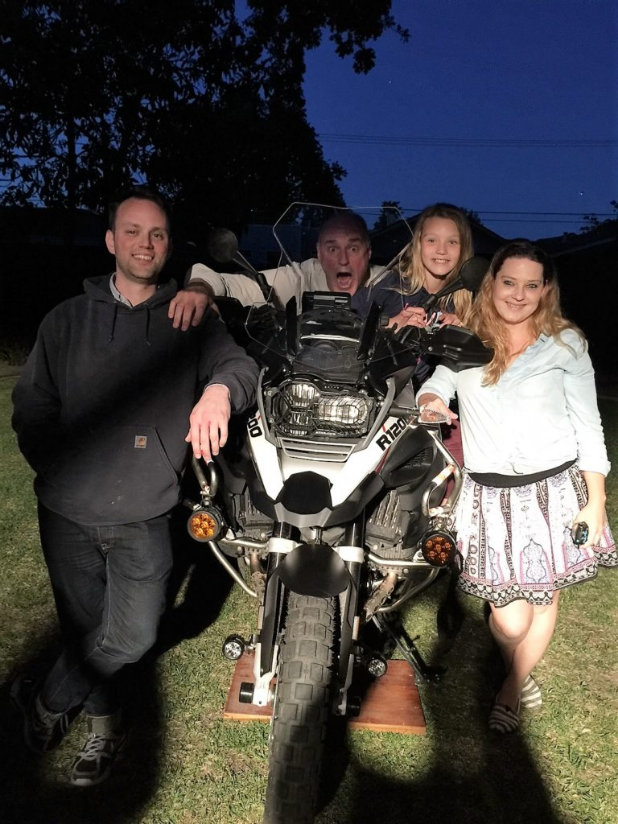Provide a one-word or short-phrase answer to the question:
What is the woman wearing on her lower body?

A patterned skirt